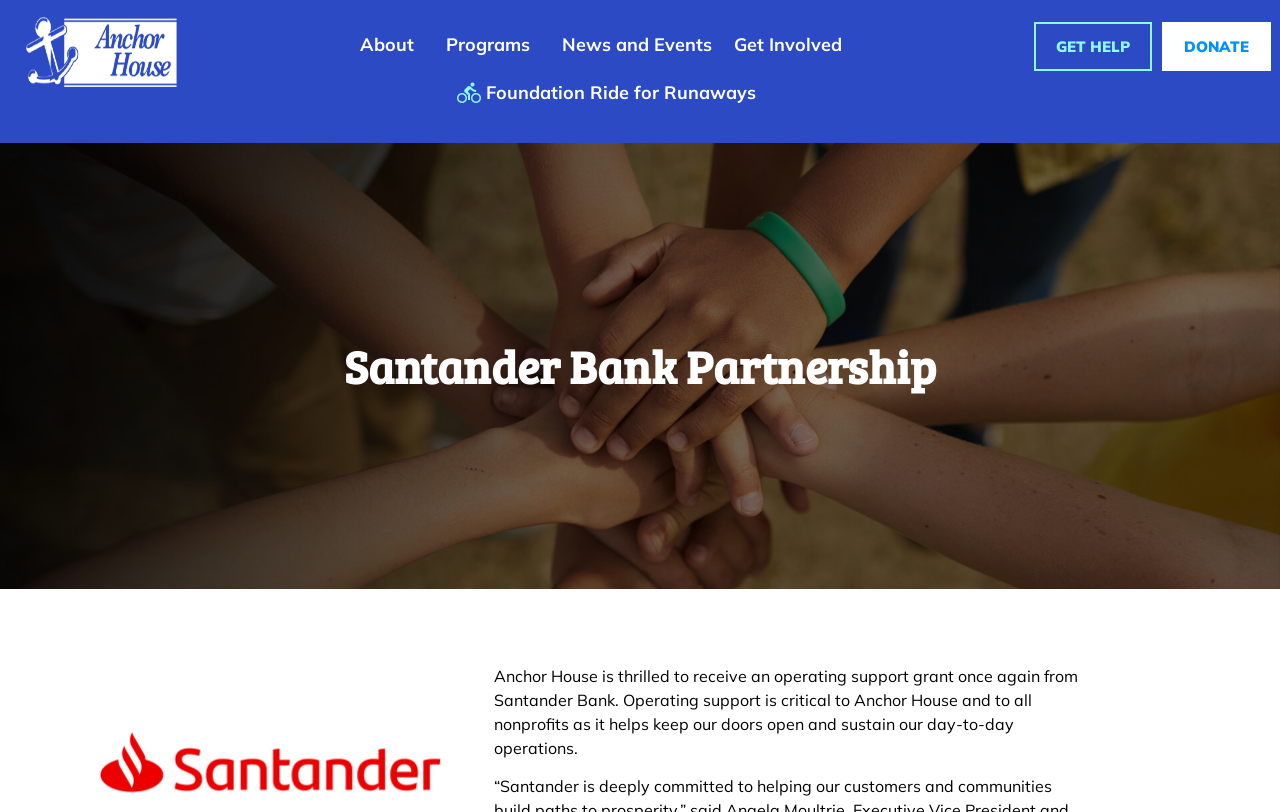How many links are in the top navigation menu?
Based on the image, answer the question in a detailed manner.

I counted the number of links in the top navigation menu by looking at the links 'About', 'Programs', 'News and Events', and 'Get Involved' which all have similar bounding box coordinates and are positioned horizontally next to each other.